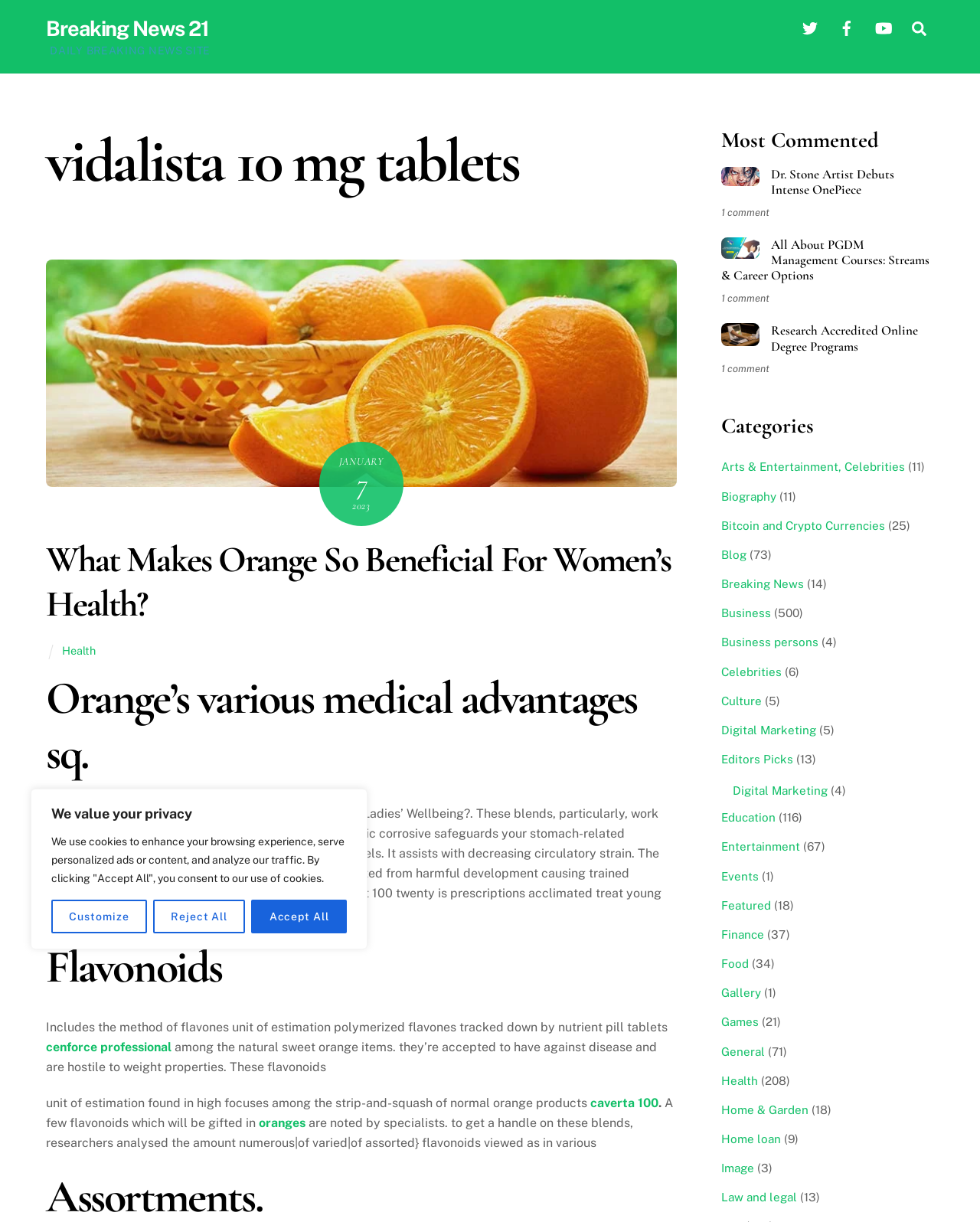Find the UI element described as: "Home loan" and predict its bounding box coordinates. Ensure the coordinates are four float numbers between 0 and 1, [left, top, right, bottom].

[0.736, 0.927, 0.797, 0.937]